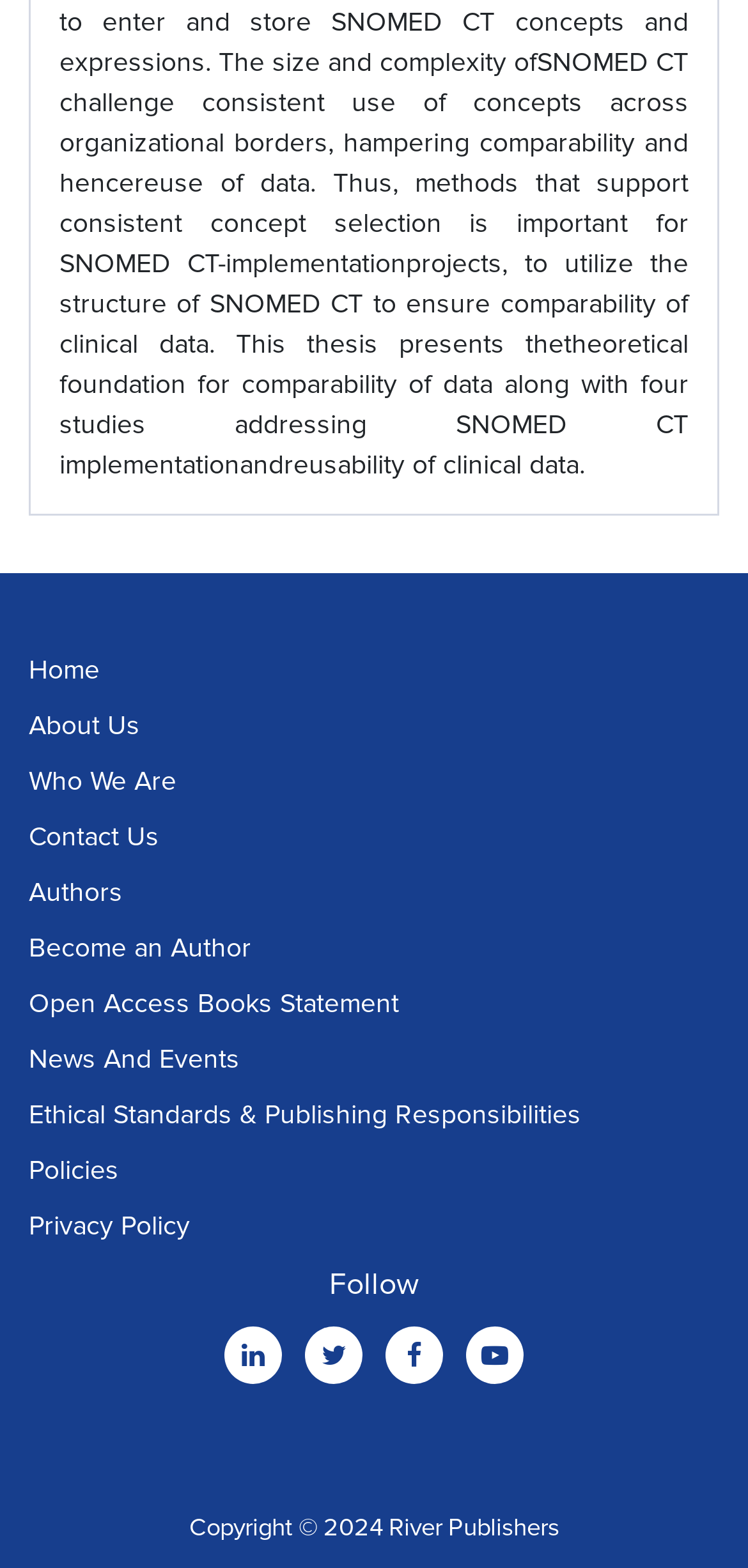How many links are in the top navigation menu?
Provide a one-word or short-phrase answer based on the image.

11